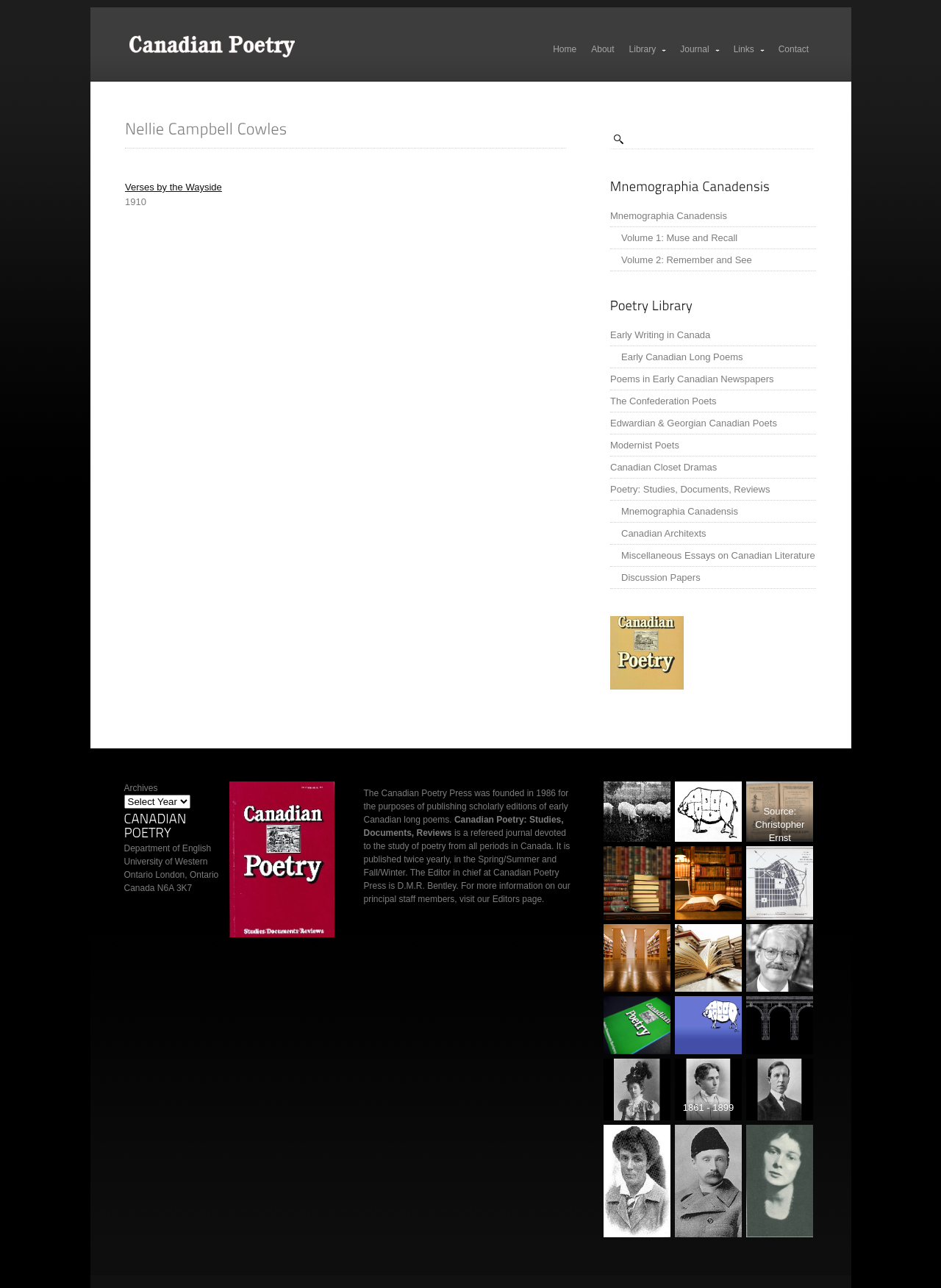Find and indicate the bounding box coordinates of the region you should select to follow the given instruction: "Click the Editors page link".

[0.523, 0.694, 0.578, 0.702]